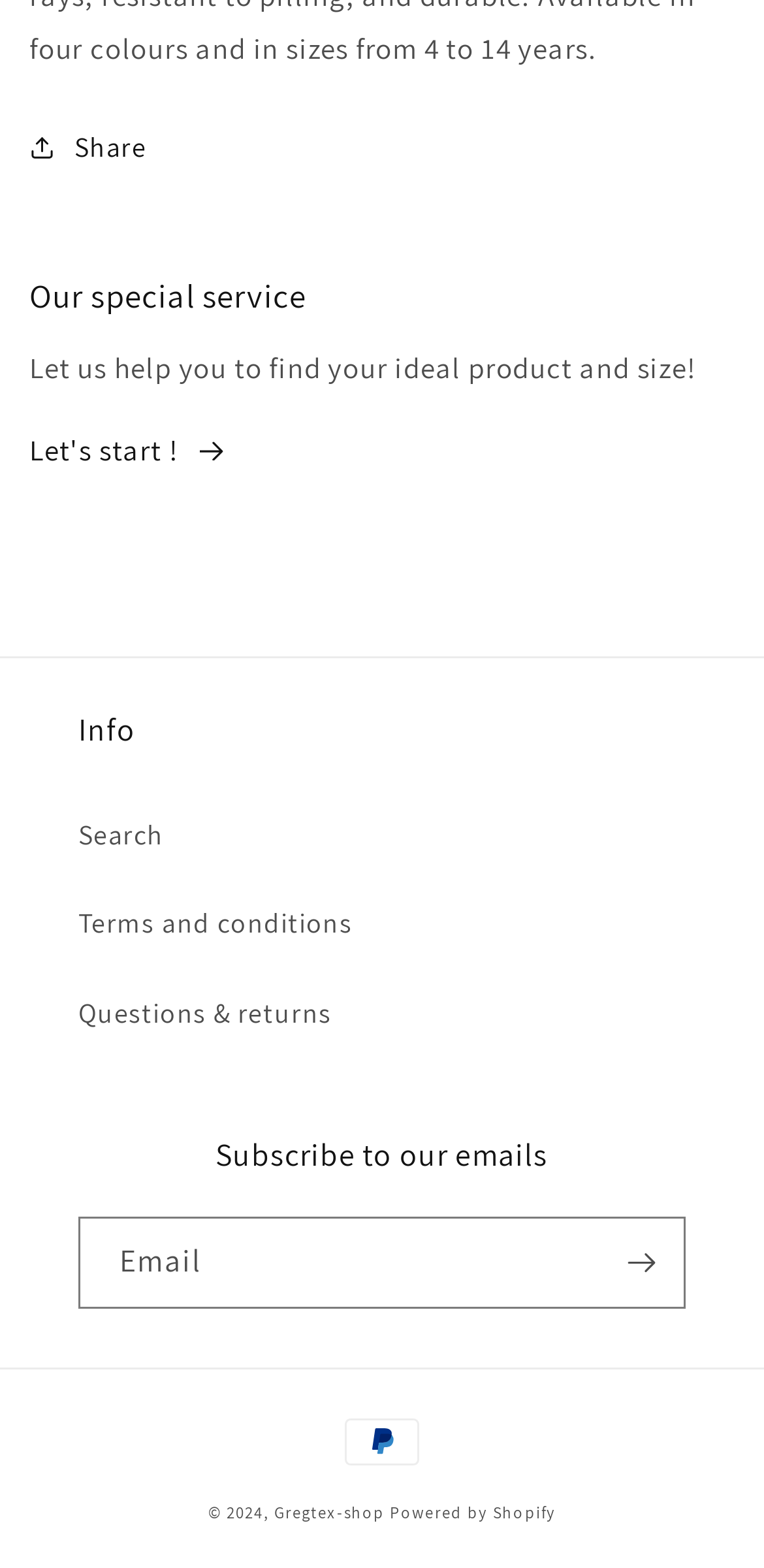Locate the bounding box coordinates of the segment that needs to be clicked to meet this instruction: "Start searching for products".

[0.038, 0.27, 0.301, 0.304]